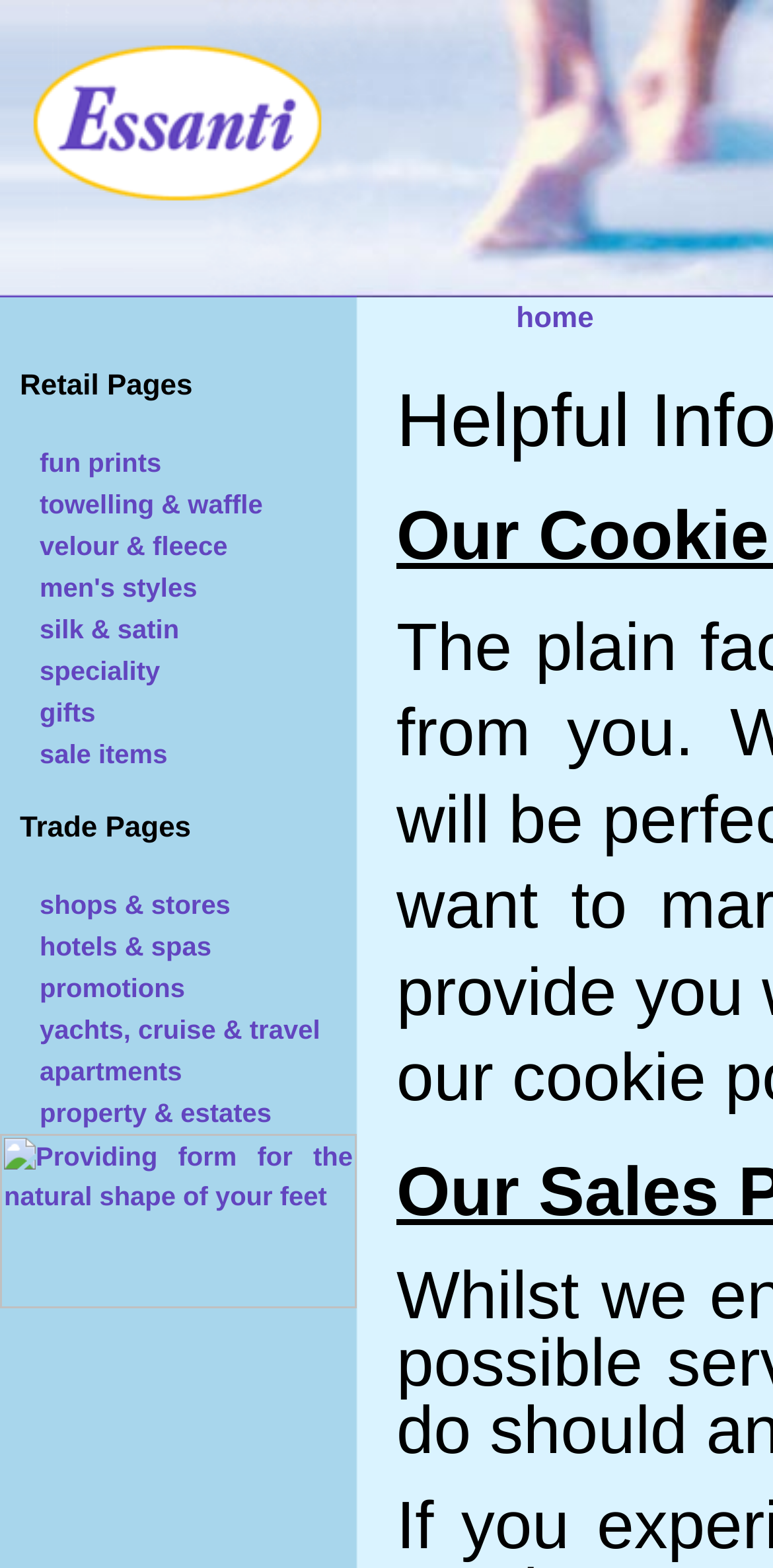Please determine the bounding box coordinates of the element's region to click for the following instruction: "browse silk & satin".

[0.051, 0.392, 0.232, 0.411]